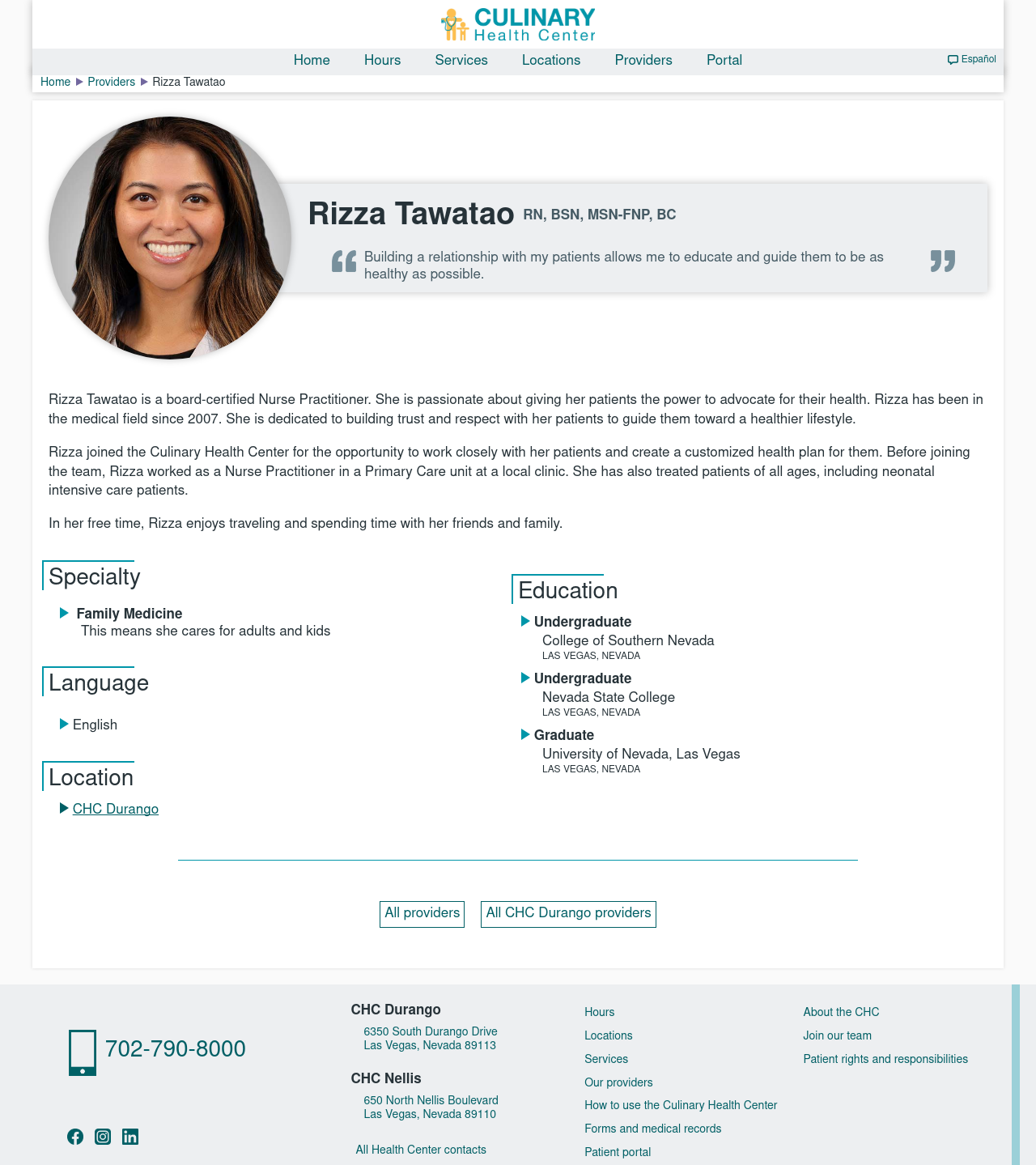Construct a thorough caption encompassing all aspects of the webpage.

This webpage is about Rizza Tawatao, a board-certified Nurse Practitioner. At the top of the page, there is a main navigation menu with links to "Home", "Hours", "Services", "Locations", "Providers", and "Portal". Below the navigation menu, there is a heading with Rizza's name and title, followed by a brief description of her approach to healthcare.

The main content of the page is divided into sections. The first section describes Rizza's background, including her experience in the medical field and her passion for empowering patients to take control of their health. The second section lists her specialties, including Family Medicine, and mentions that she cares for adults and kids.

The next section lists Rizza's language proficiency, which is English, and her location, which is CHC Durango. Below this, there is a section on her education, including her undergraduate and graduate degrees from the College of Southern Nevada and the University of Nevada, Las Vegas, respectively.

Further down the page, there is a separator line, followed by links to "All providers" and "All CHC Durango providers". There is also a phone number and links to social media platforms, including Facebook, Instagram, and YouTube.

At the bottom of the page, there are links to various health center contacts, including CHC Durango and CHC Nellis, as well as links to hours, locations, services, and other resources.